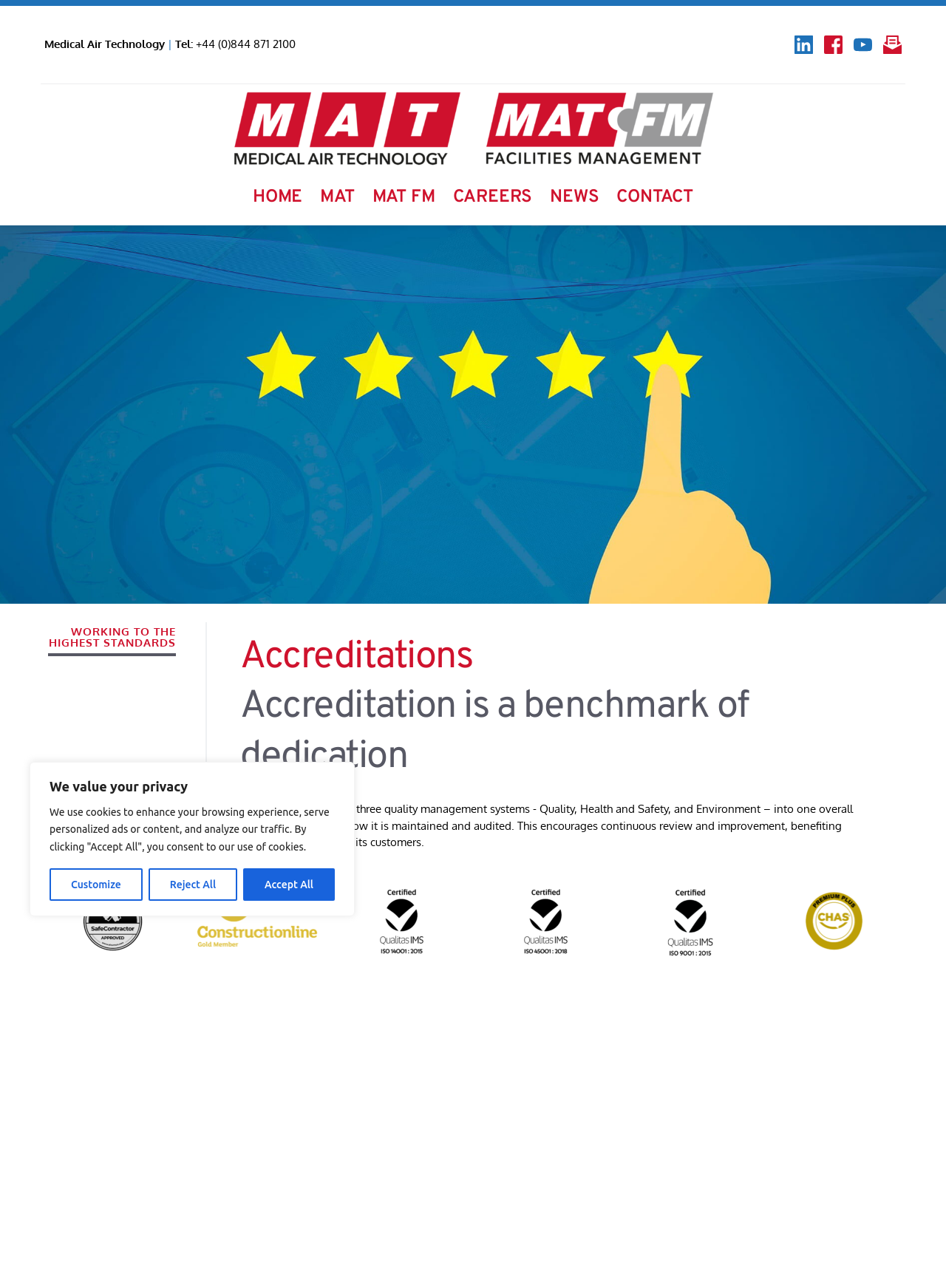Find the bounding box of the UI element described as: "HOME". The bounding box coordinates should be given as four float values between 0 and 1, i.e., [left, top, right, bottom].

[0.262, 0.143, 0.325, 0.163]